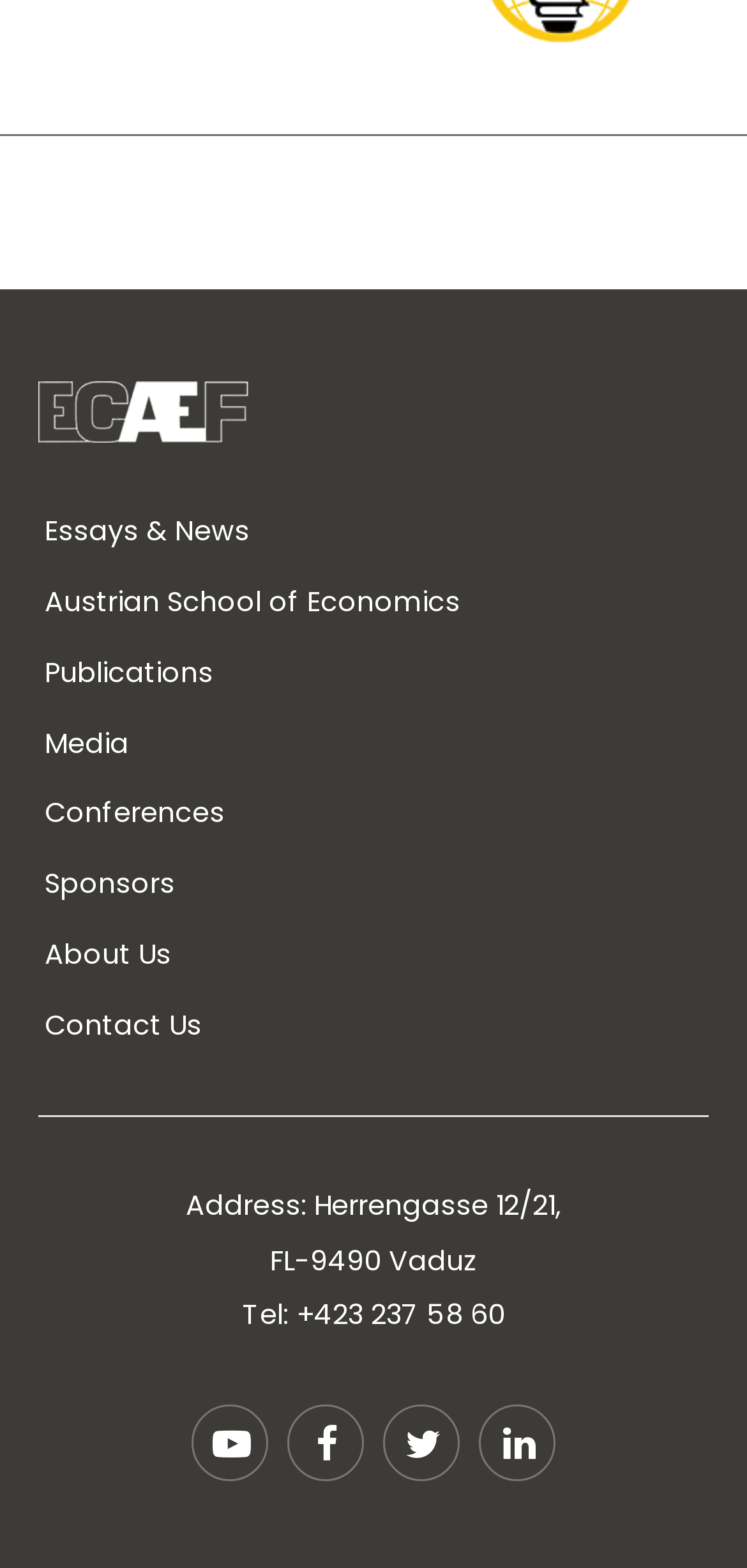How many navigation links are present?
Provide a short answer using one word or a brief phrase based on the image.

8